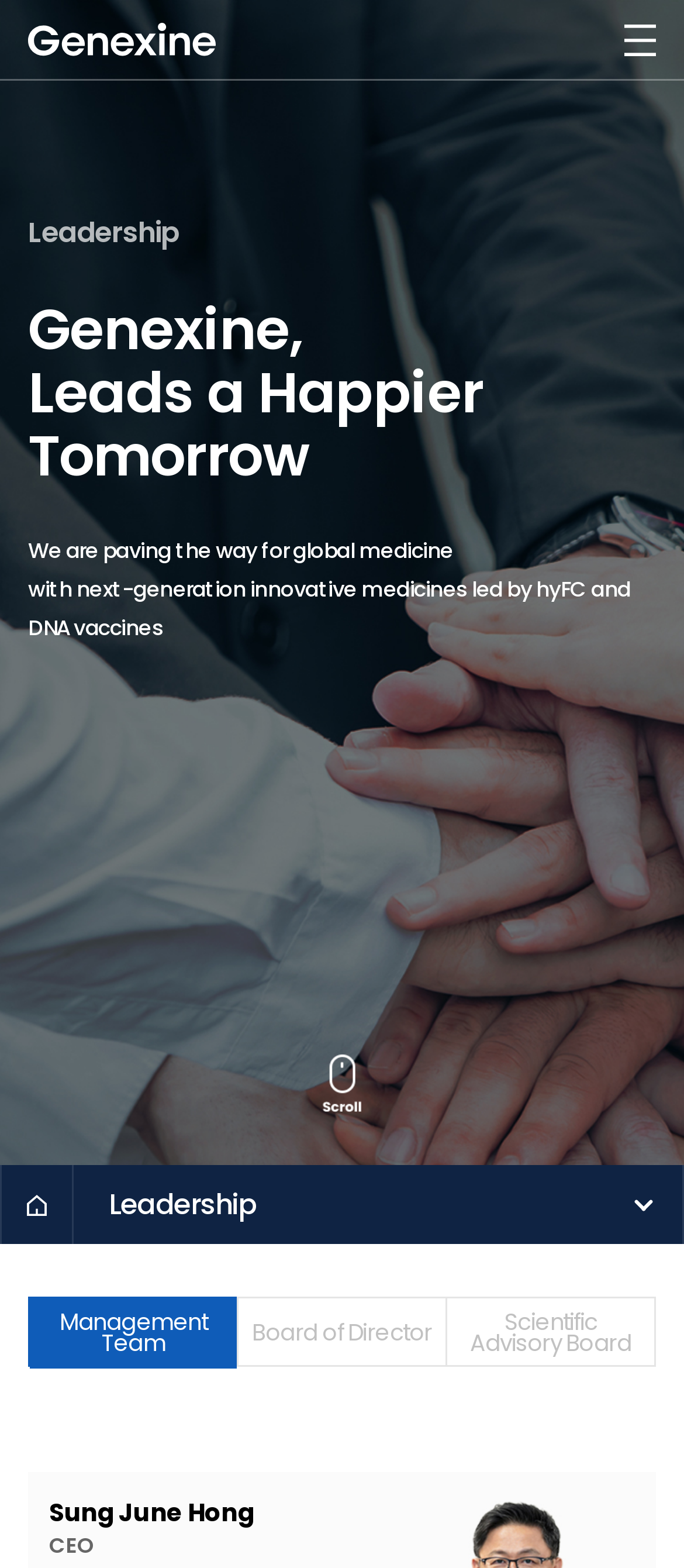What is the name of the section that includes 'Management Team' and 'Board of Director'?
Could you please answer the question thoroughly and with as much detail as possible?

The section that includes 'Management Team' and 'Board of Director' can be found by looking at the links near the bottom of the webpage. These links are grouped together and are related to leadership, which is also a link located nearby. Therefore, it can be inferred that this section is part of the 'Leadership' section.